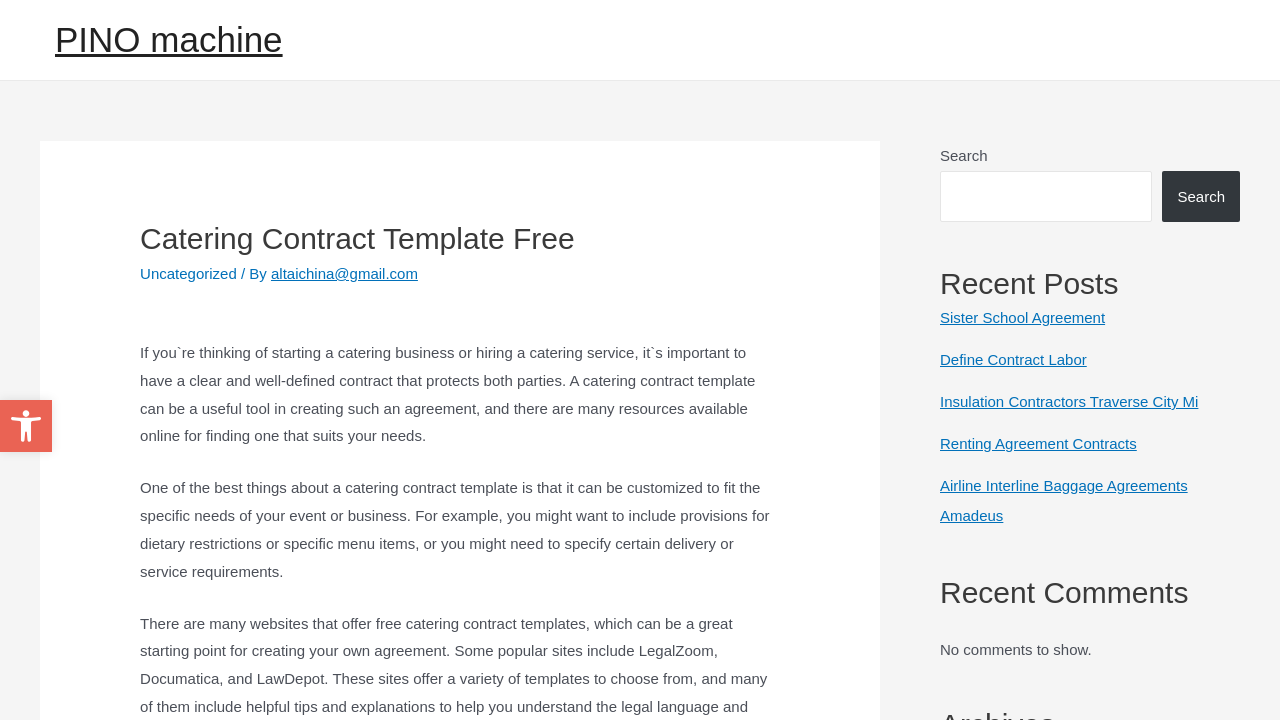Respond with a single word or short phrase to the following question: 
What is the author of the article?

altaichina@gmail.com